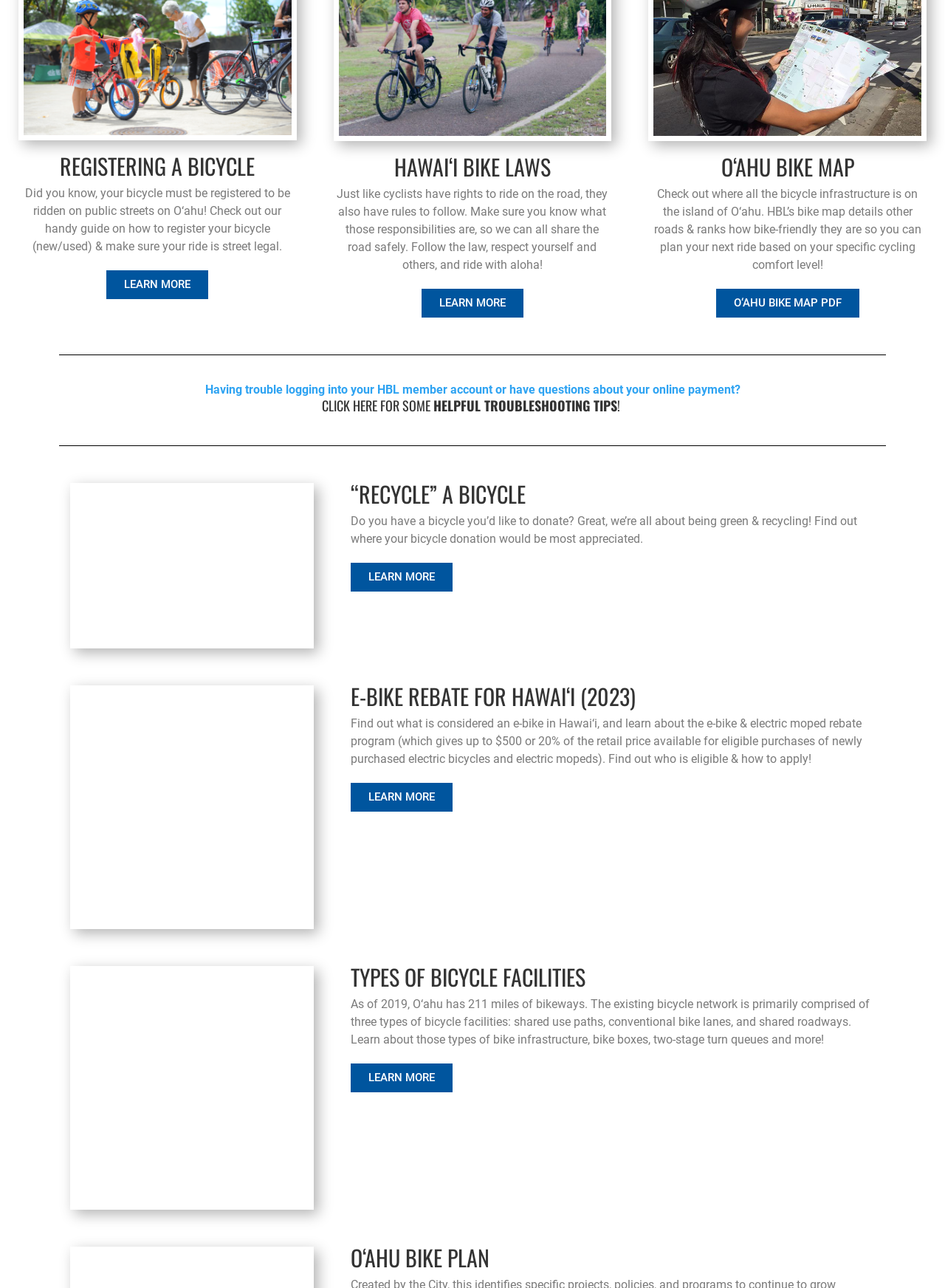Use a single word or phrase to answer the question: 
What is the purpose of registering a bicycle?

To ride on public streets